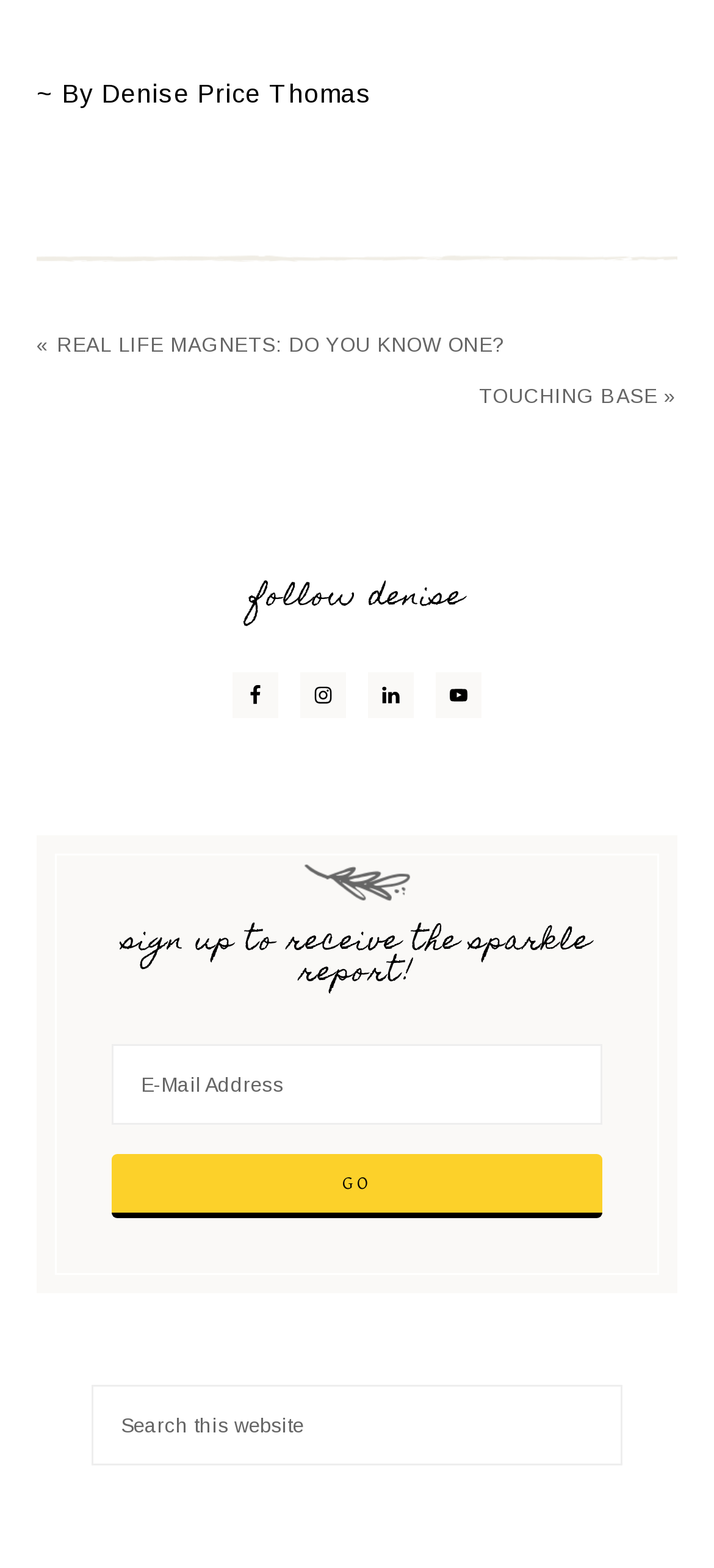Please find the bounding box coordinates of the element that must be clicked to perform the given instruction: "Sign up to receive the Sparkle Report". The coordinates should be four float numbers from 0 to 1, i.e., [left, top, right, bottom].

[0.156, 0.58, 0.844, 0.643]